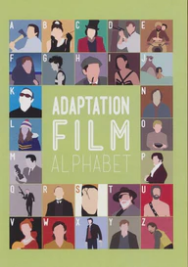How much does the card cost?
Using the image, give a concise answer in the form of a single word or short phrase.

£2.50